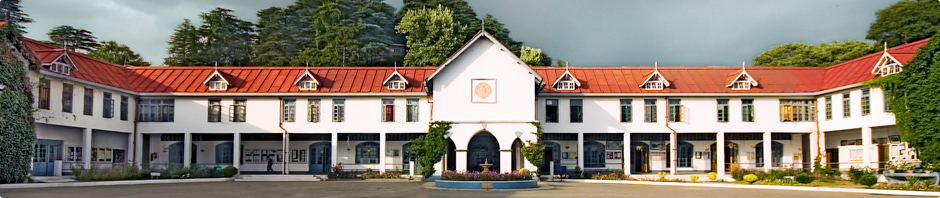Give an in-depth summary of the scene depicted in the image.

The image showcases the picturesque architecture of the Bishop Cotton School in Simla, India, highlighting the heritage of the Old Cottonians Association. The building features an elegant white facade adorned with intricate details and a distinct architectural style that reflects its historical significance. The front section of the school is framed by lush greenery, while its vibrant red roof contrasts beautifully with the clear blue sky above. The central courtyard invites visitors to admire the surroundings, creating a sense of nostalgia for alumni and a warm welcome to newcomers. This visual representation encapsulates the essence of shared memories and the enduring spirit of the school community.